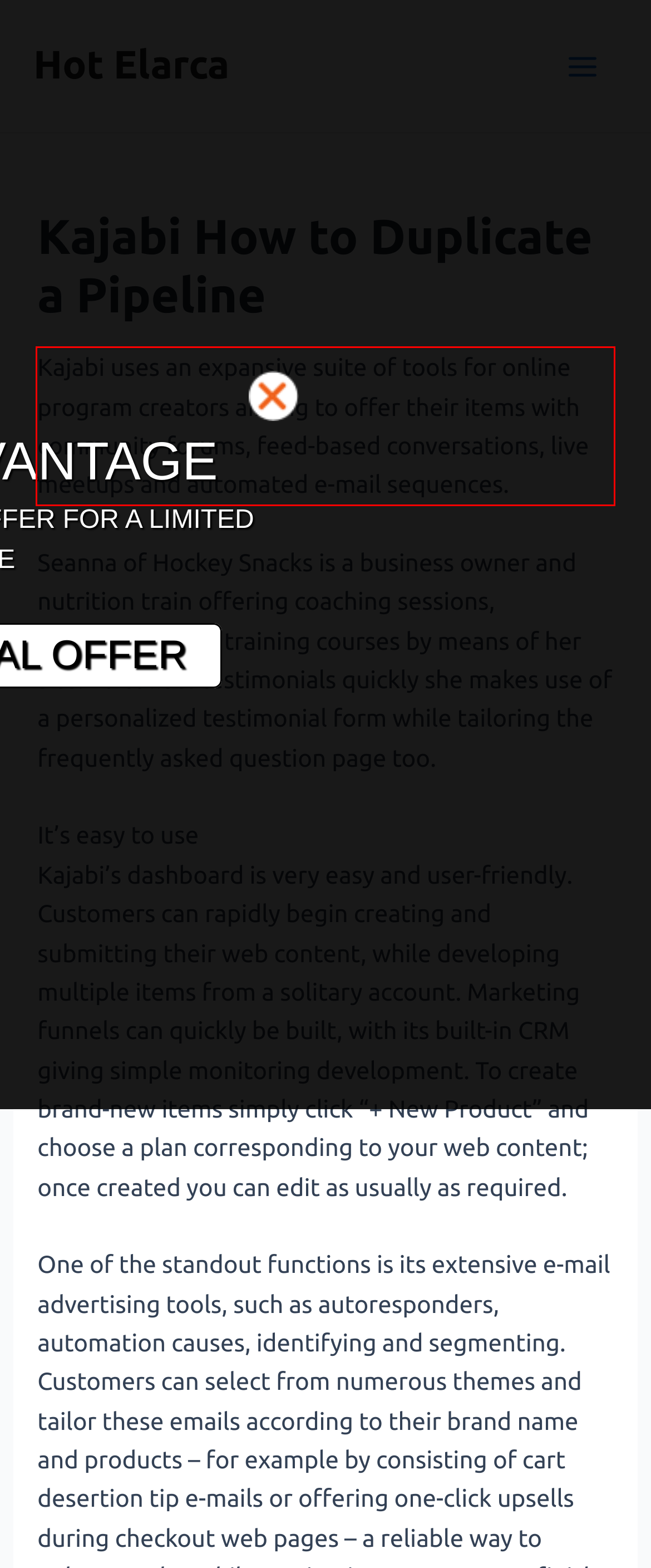Please extract the text content within the red bounding box on the webpage screenshot using OCR.

Kajabi uses an expansive suite of tools for online program creators aiming to offer their items with community forums, feed-based conversations, live meetups and automated e-mail sequences.